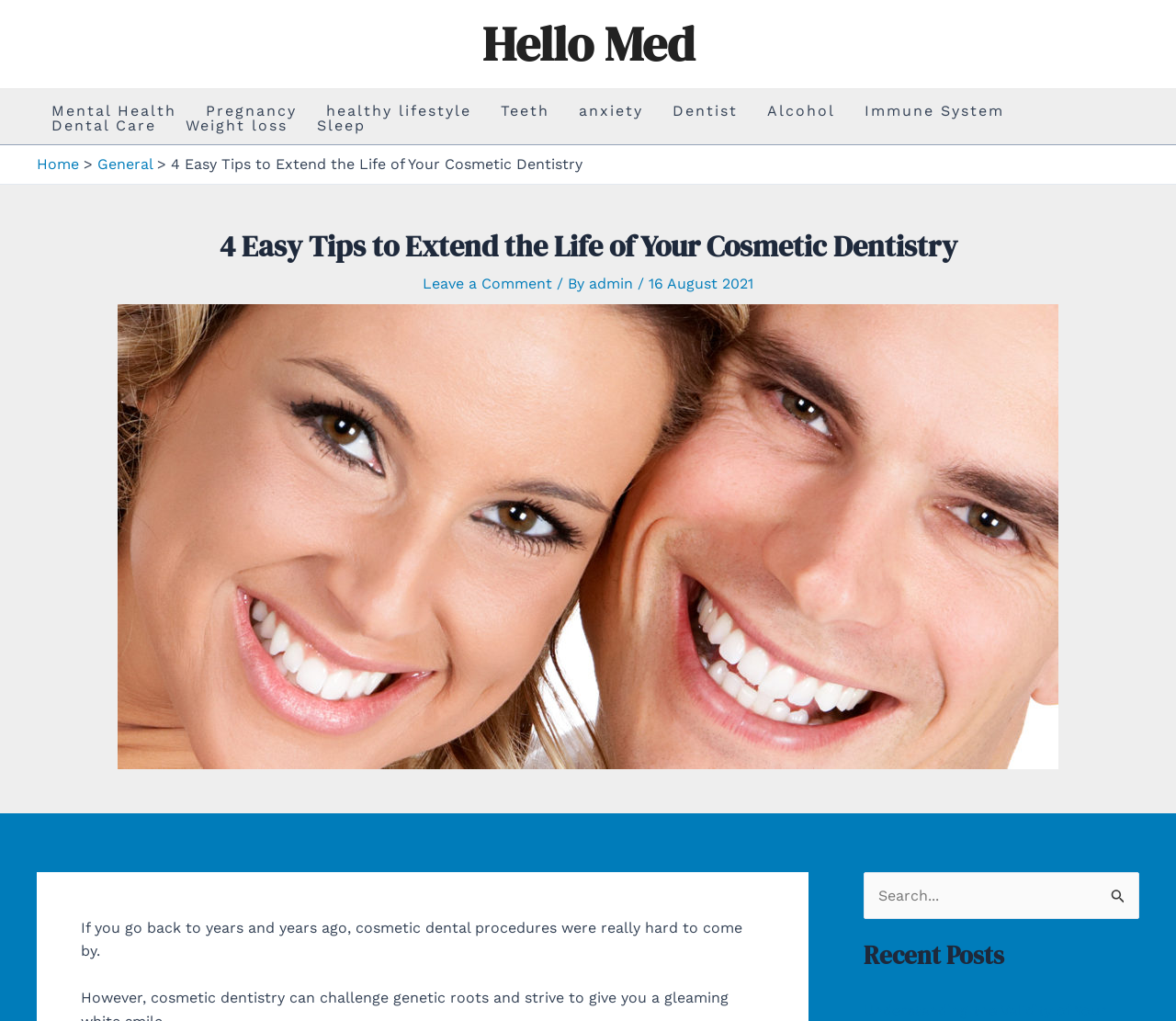Locate and extract the headline of this webpage.

4 Easy Tips to Extend the Life of Your Cosmetic Dentistry